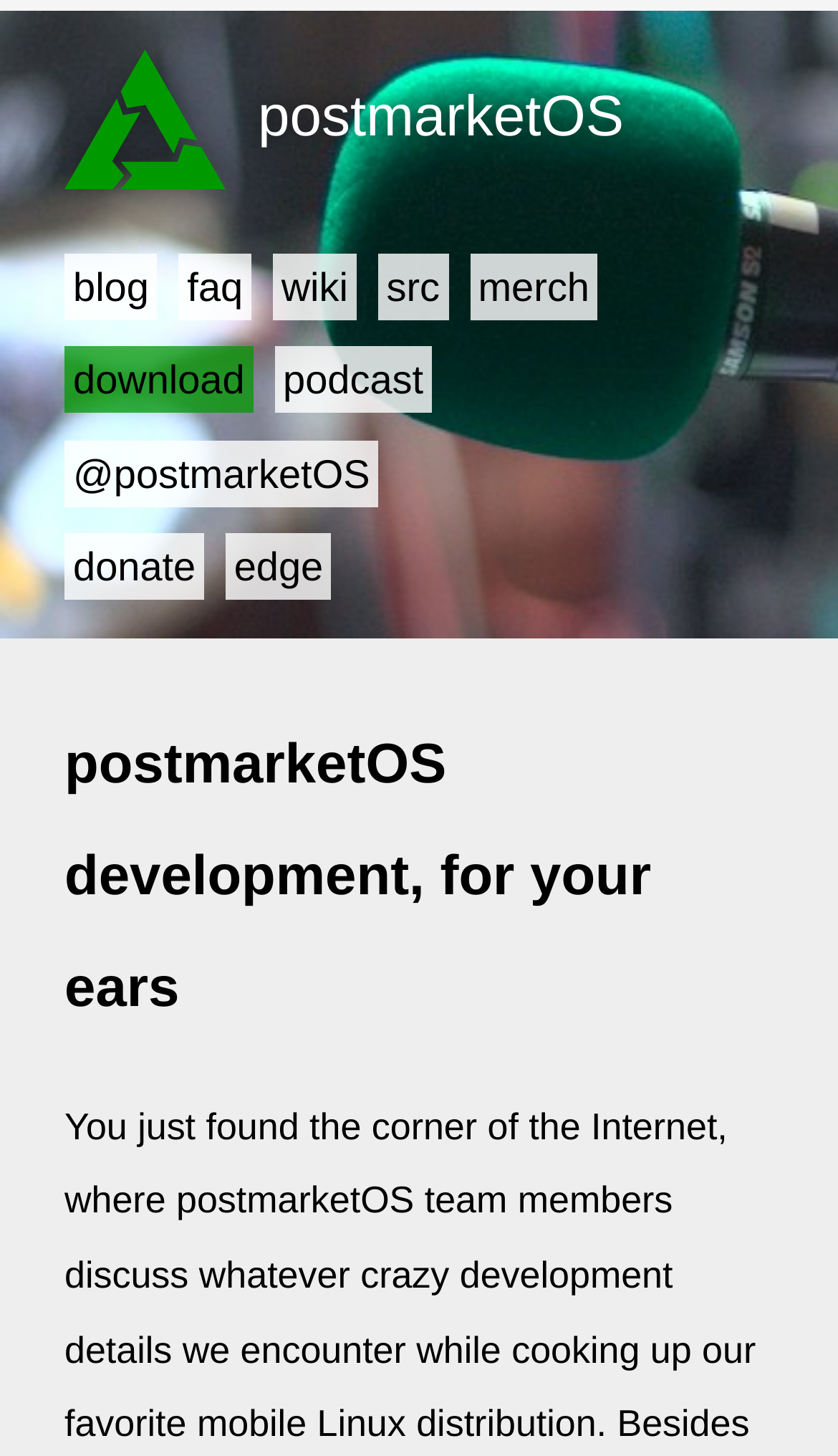Provide a brief response to the question using a single word or phrase: 
How many sections are there below the top menu?

2